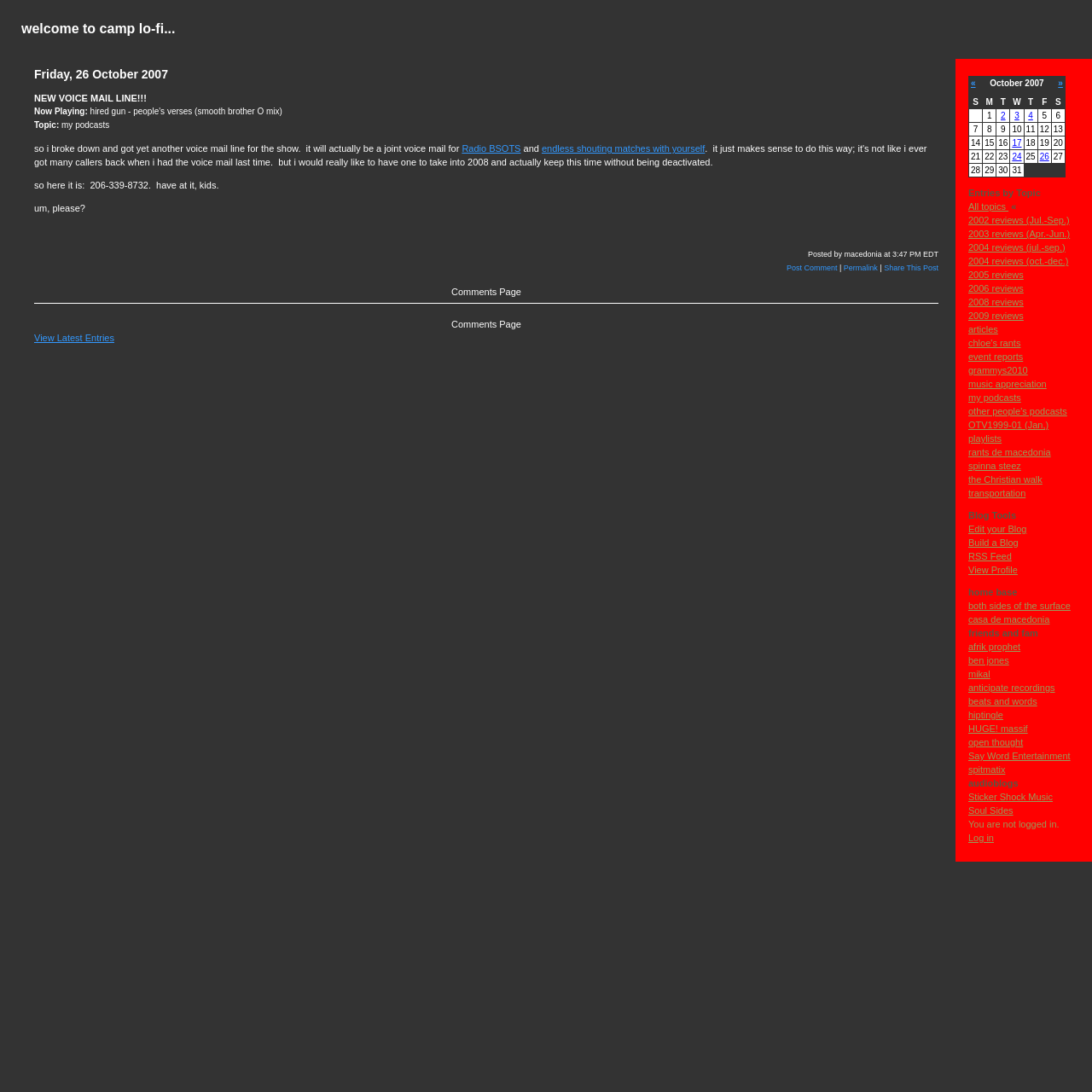How many rows are in the table?
Refer to the image and provide a concise answer in one word or phrase.

27